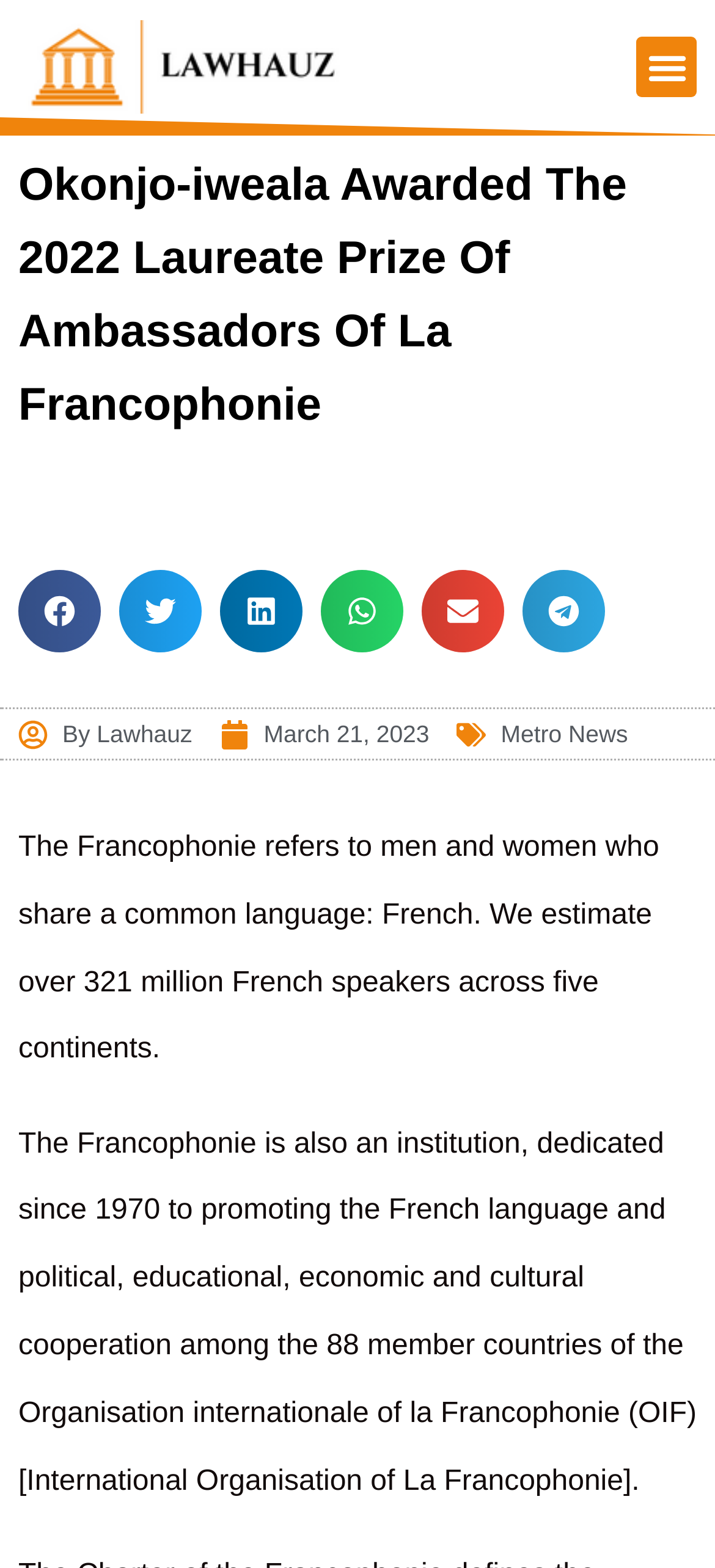Please find the bounding box coordinates of the clickable region needed to complete the following instruction: "Click the menu toggle button". The bounding box coordinates must consist of four float numbers between 0 and 1, i.e., [left, top, right, bottom].

[0.89, 0.023, 0.974, 0.062]